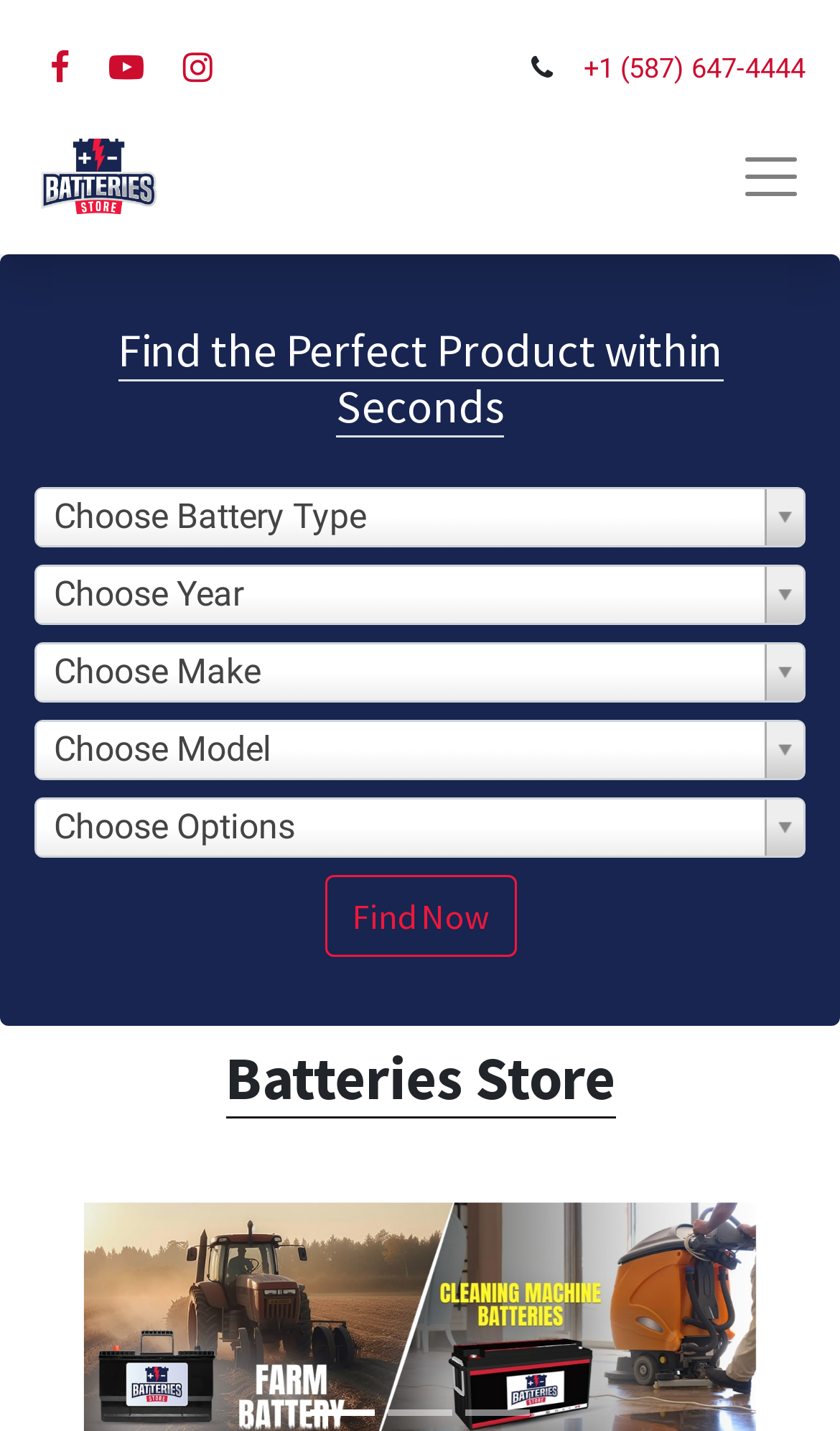Please provide a comprehensive answer to the question based on the screenshot: What is the phone number of Batteries Store Calgary?

I found the phone number by looking at the top-right corner of the webpage, where it is displayed as a link.